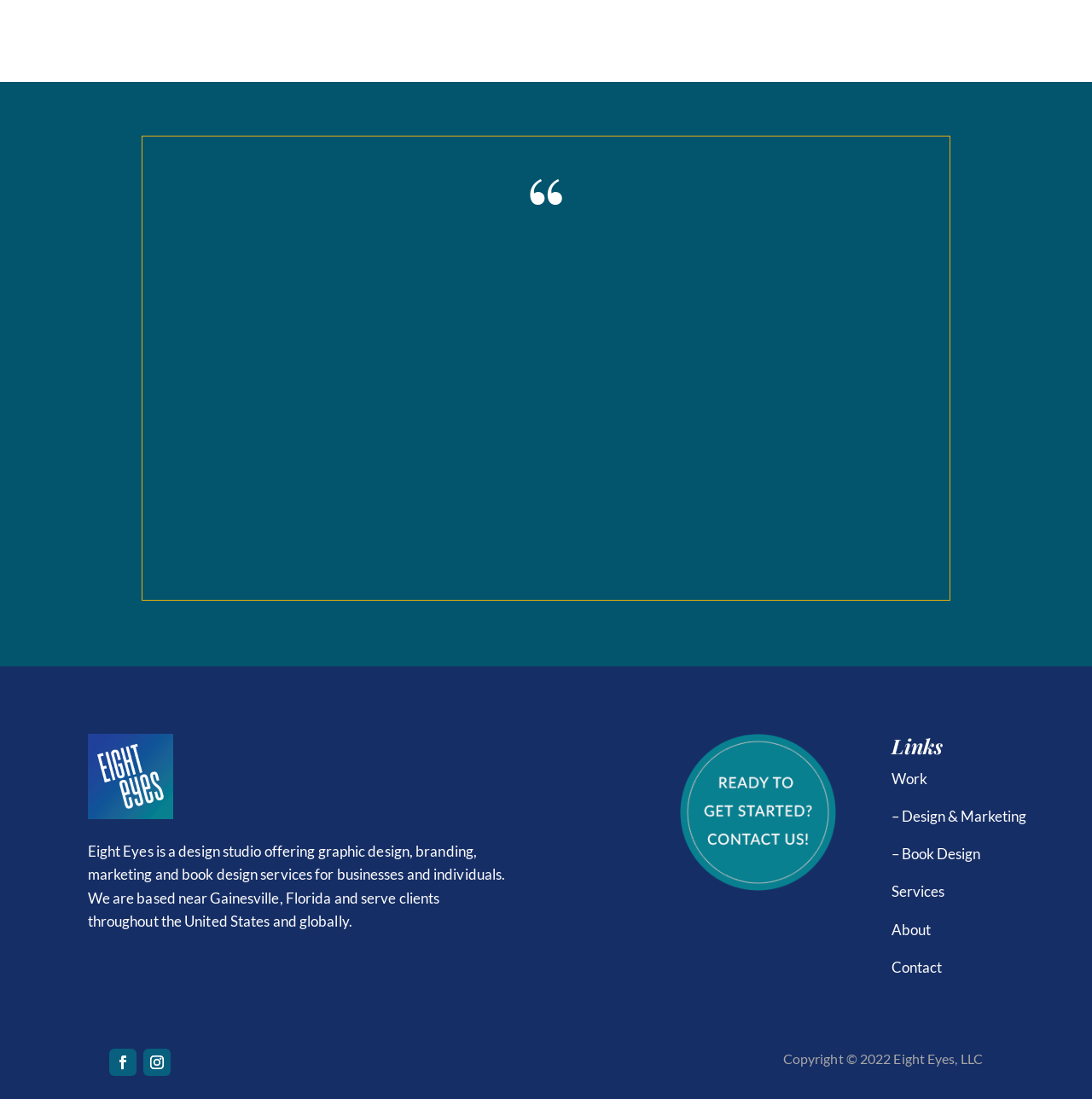Pinpoint the bounding box coordinates of the element that must be clicked to accomplish the following instruction: "View work samples". The coordinates should be in the format of four float numbers between 0 and 1, i.e., [left, top, right, bottom].

[0.816, 0.698, 0.96, 0.719]